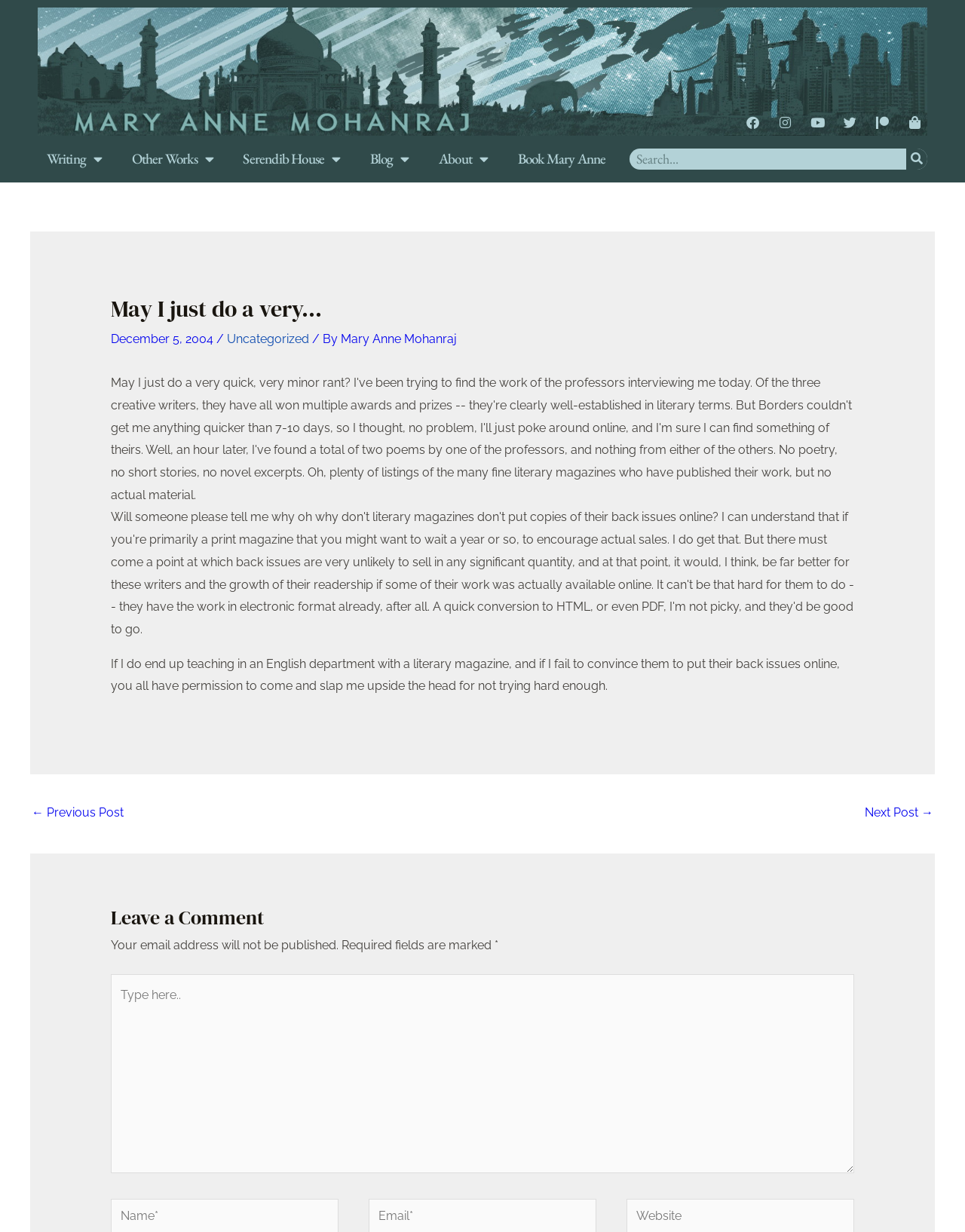Predict the bounding box of the UI element based on the description: "Twitter". The coordinates should be four float numbers between 0 and 1, formatted as [left, top, right, bottom].

[0.867, 0.089, 0.894, 0.11]